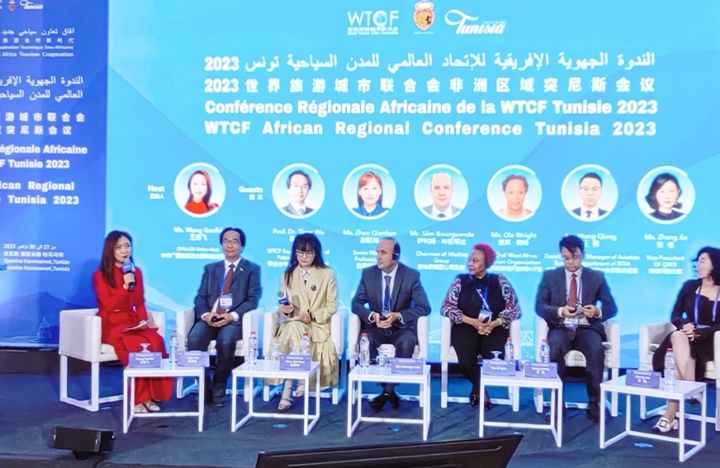Where was the WTCF African Regional Conference held?
Please provide a single word or phrase answer based on the image.

Tunisia